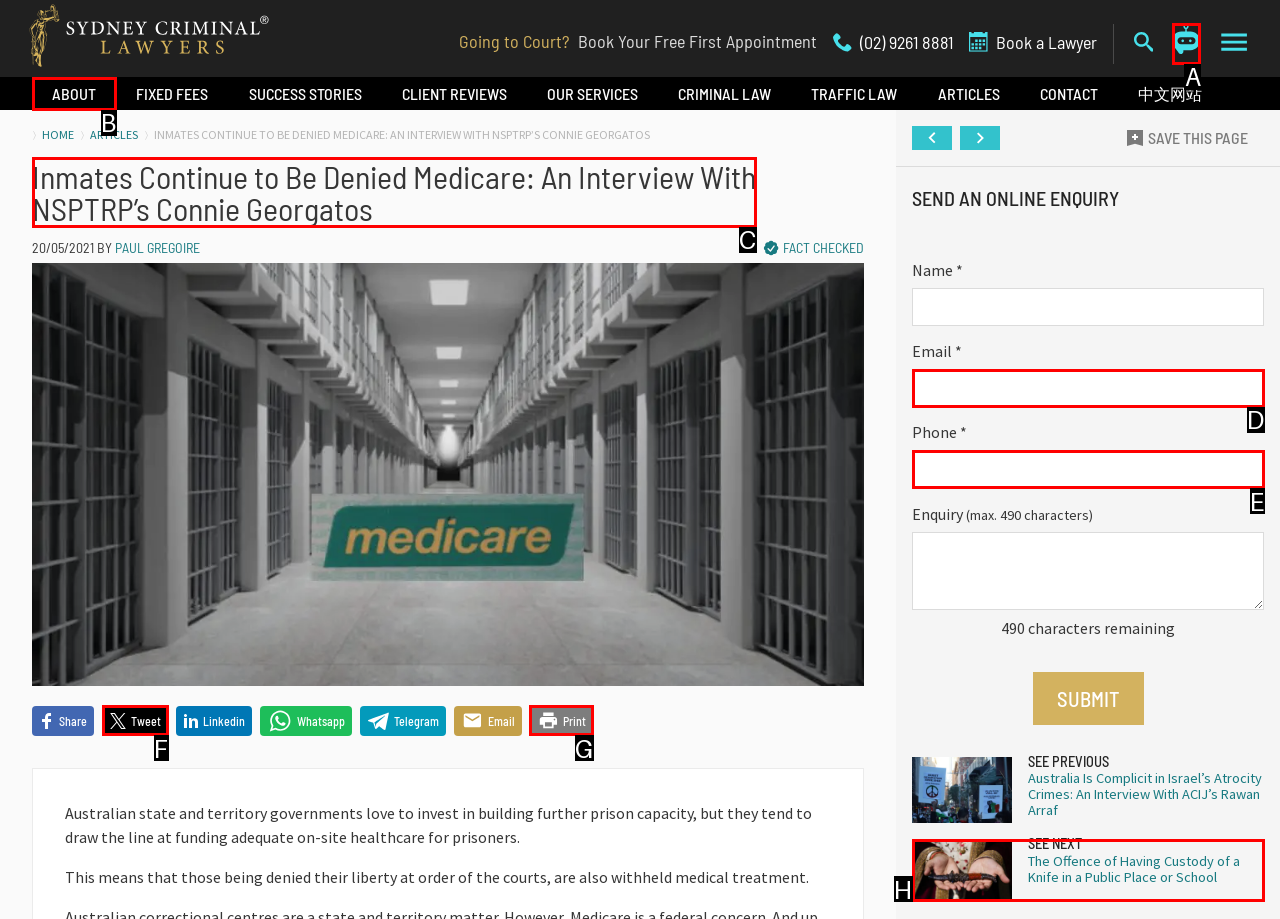Select the appropriate bounding box to fulfill the task: Ask AI Chatbot Respond with the corresponding letter from the choices provided.

A